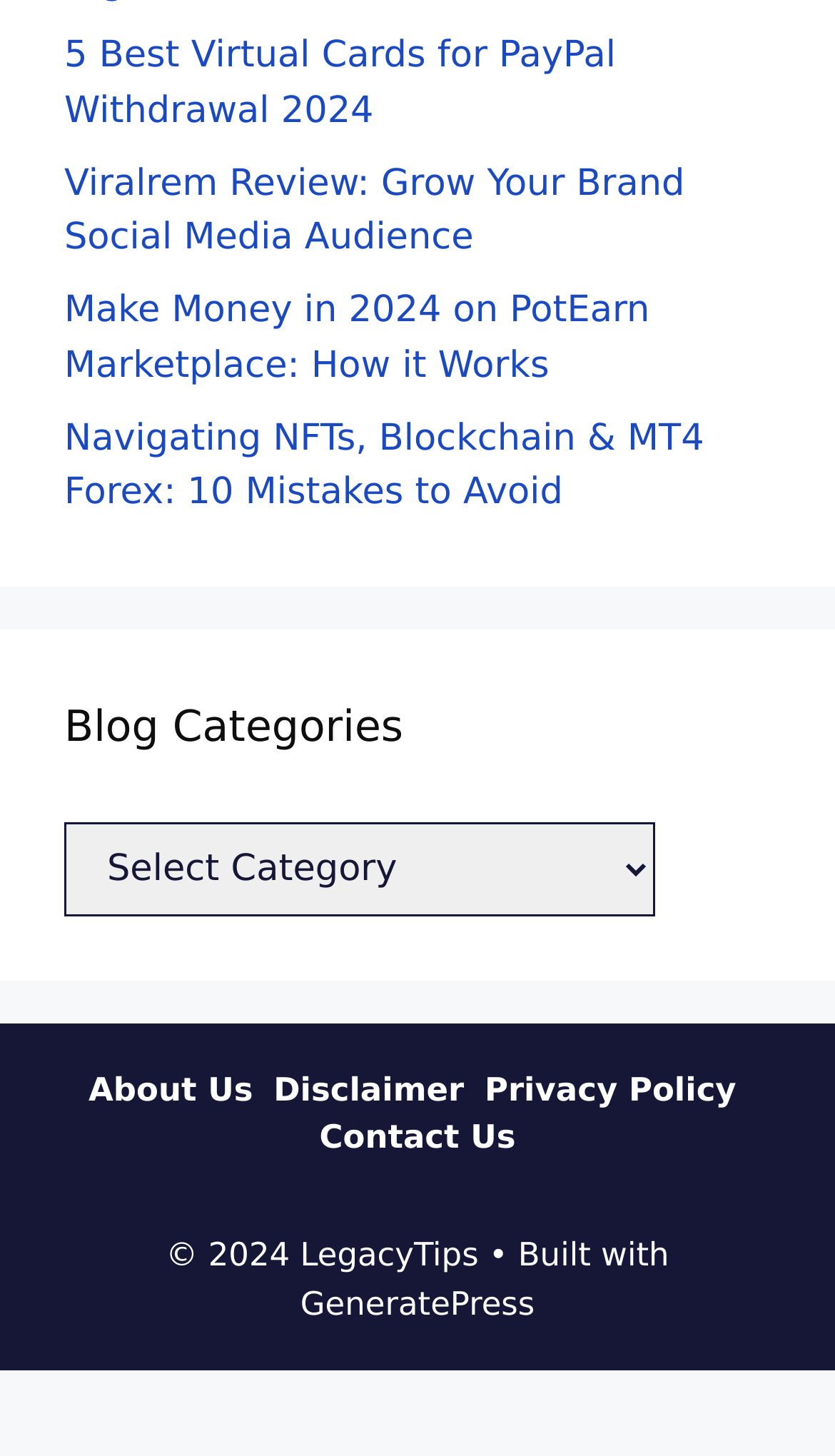Answer the question below in one word or phrase:
What is the category of the blog post '5 Best Virtual Cards for PayPal Withdrawal 2024'?

Blog post